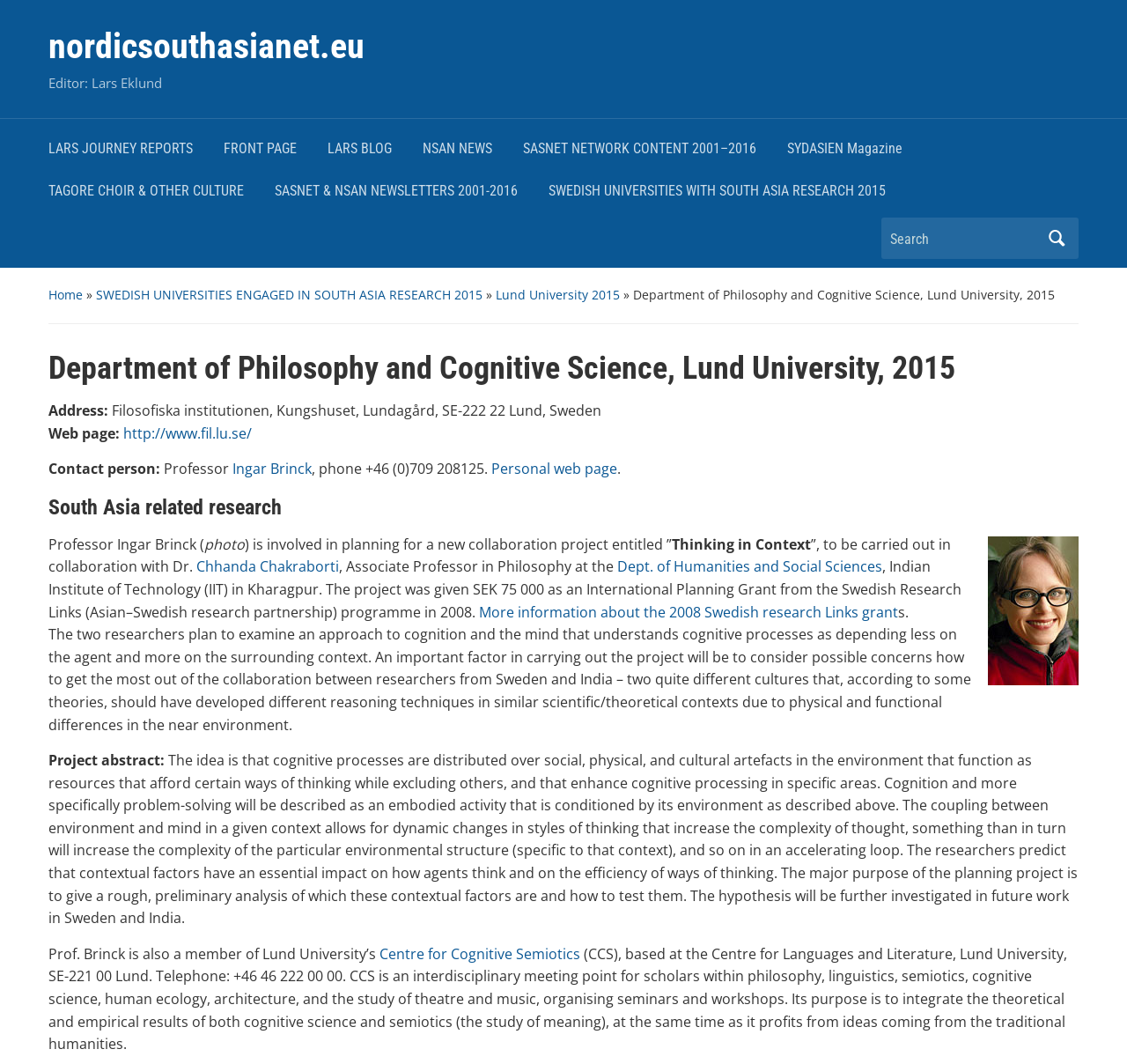What is the name of the centre where Prof. Brinck is a member?
Please craft a detailed and exhaustive response to the question.

I found the answer by looking at the static text element 'Prof. Brinck is also a member of Lund University’s Centre for Cognitive Semiotics (CCS)...' which mentions that Prof. Brinck is a member of the Centre for Cognitive Semiotics.